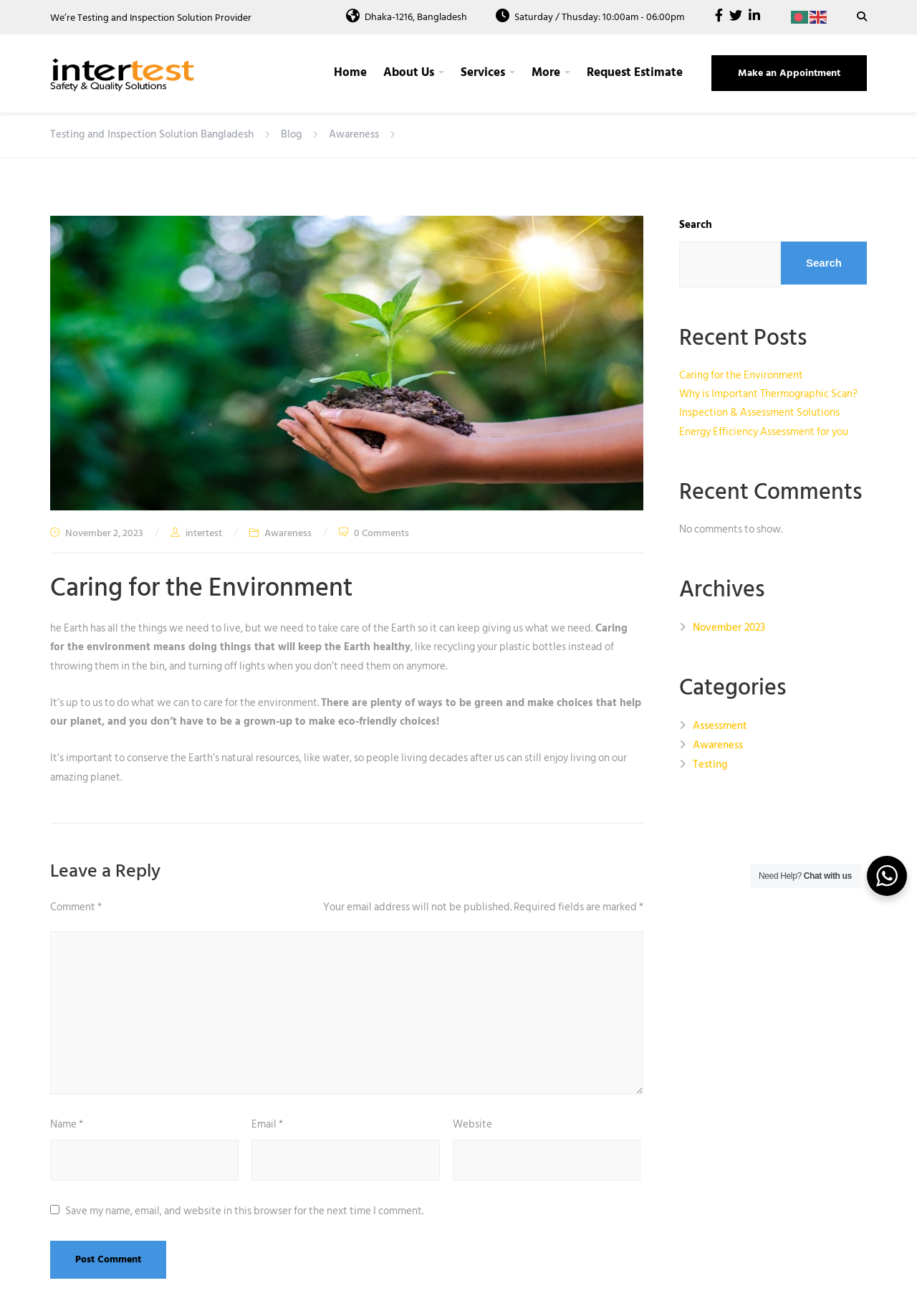Offer a comprehensive description of the webpage’s content and structure.

This webpage is about Testing and Inspection Solution Bangladesh, with a focus on caring for the environment. At the top, there is a heading that reads "We're Testing and Inspection Solution Provider" followed by the company's address and business hours. Below this, there are social media links to Facebook, Twitter, and LinkedIn, as well as language options for Bangla and English.

The main navigation menu is located below, with links to Home, About Us, Services, More, and Request Estimate. On the right side, there is a call-to-action button to "Make an Appointment".

The main content area is divided into two sections. On the left, there is an article titled "Caring for the Environment" with a brief introduction to the importance of taking care of the Earth. The article is followed by a section for leaving a comment, with fields for name, email, website, and a comment box.

On the right side, there is a complementary section with a search bar, recent posts, recent comments, archives, and categories. The recent posts section lists four article titles, including "Caring for the Environment" and "Why is Important Thermographic Scan?". The recent comments section indicates that there are no comments to show. The archives section lists a single link to November 2023, and the categories section lists three links to Assessment, Awareness, and Testing.

At the bottom of the page, there is a section with a heading "Need Help?" and a call-to-action to "Chat with us".